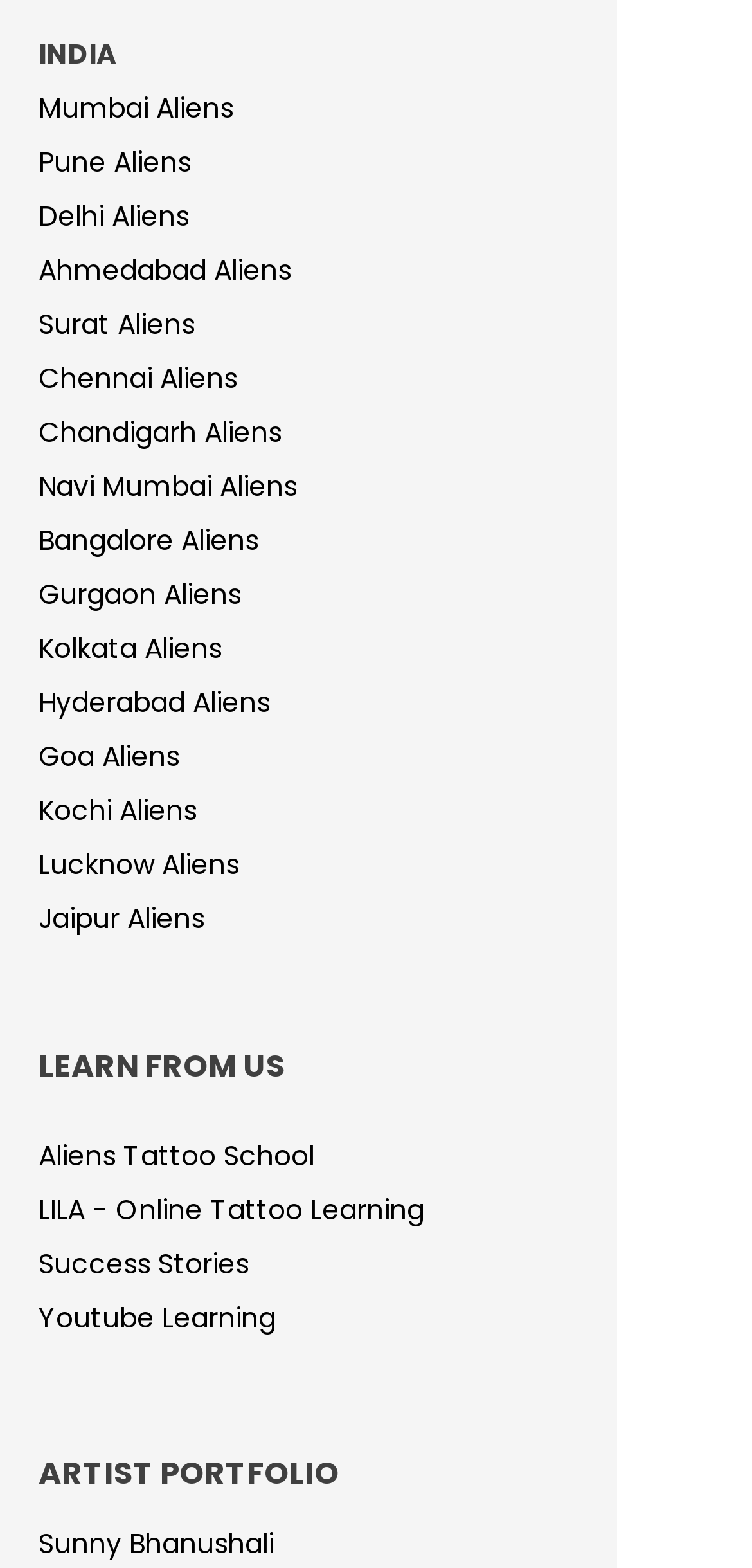Please specify the bounding box coordinates of the clickable region necessary for completing the following instruction: "Click on Mobloggy". The coordinates must consist of four float numbers between 0 and 1, i.e., [left, top, right, bottom].

None